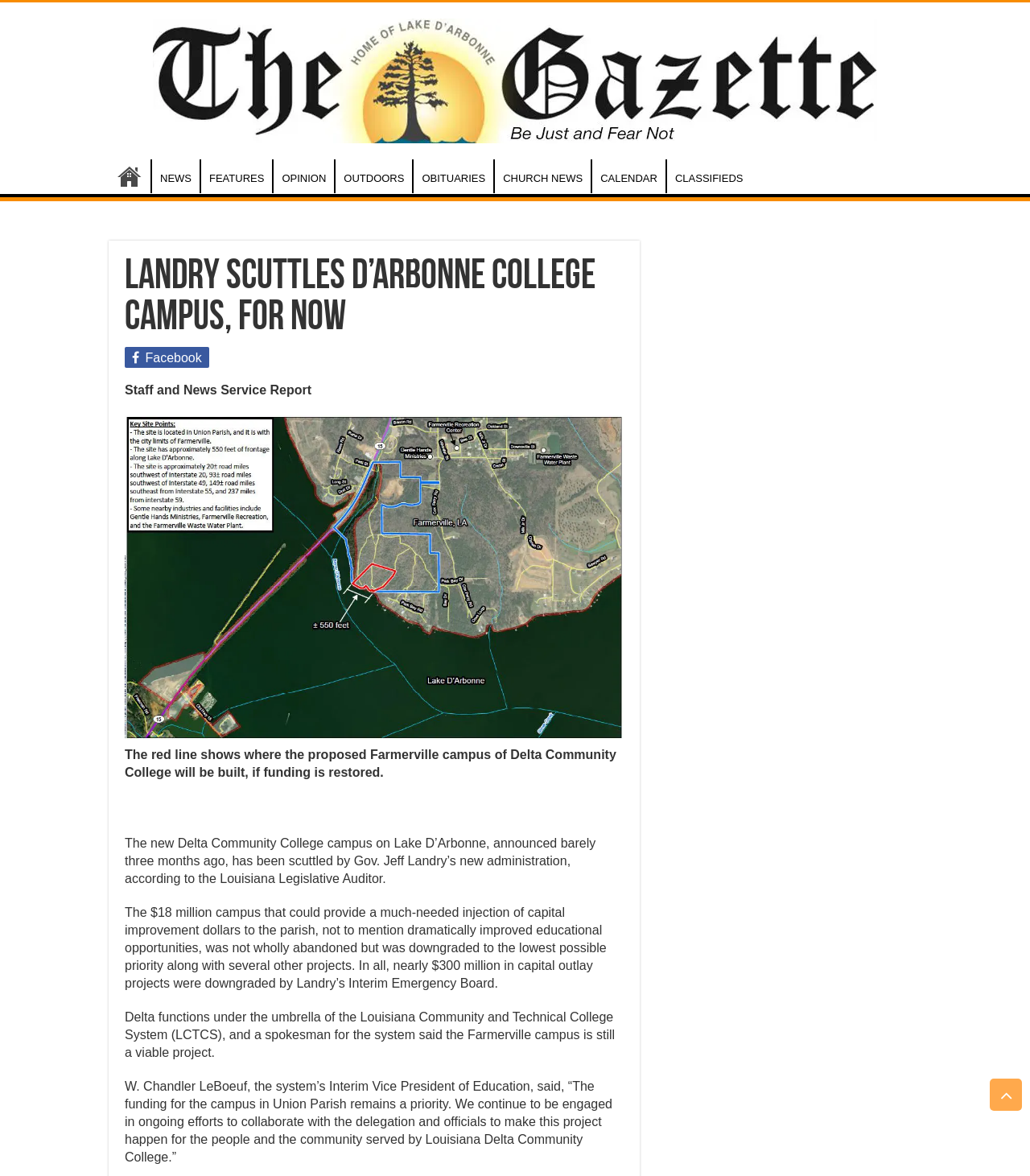What is the position of W. Chandler LeBoeuf mentioned in the article?
Examine the screenshot and reply with a single word or phrase.

Interim Vice President of Education